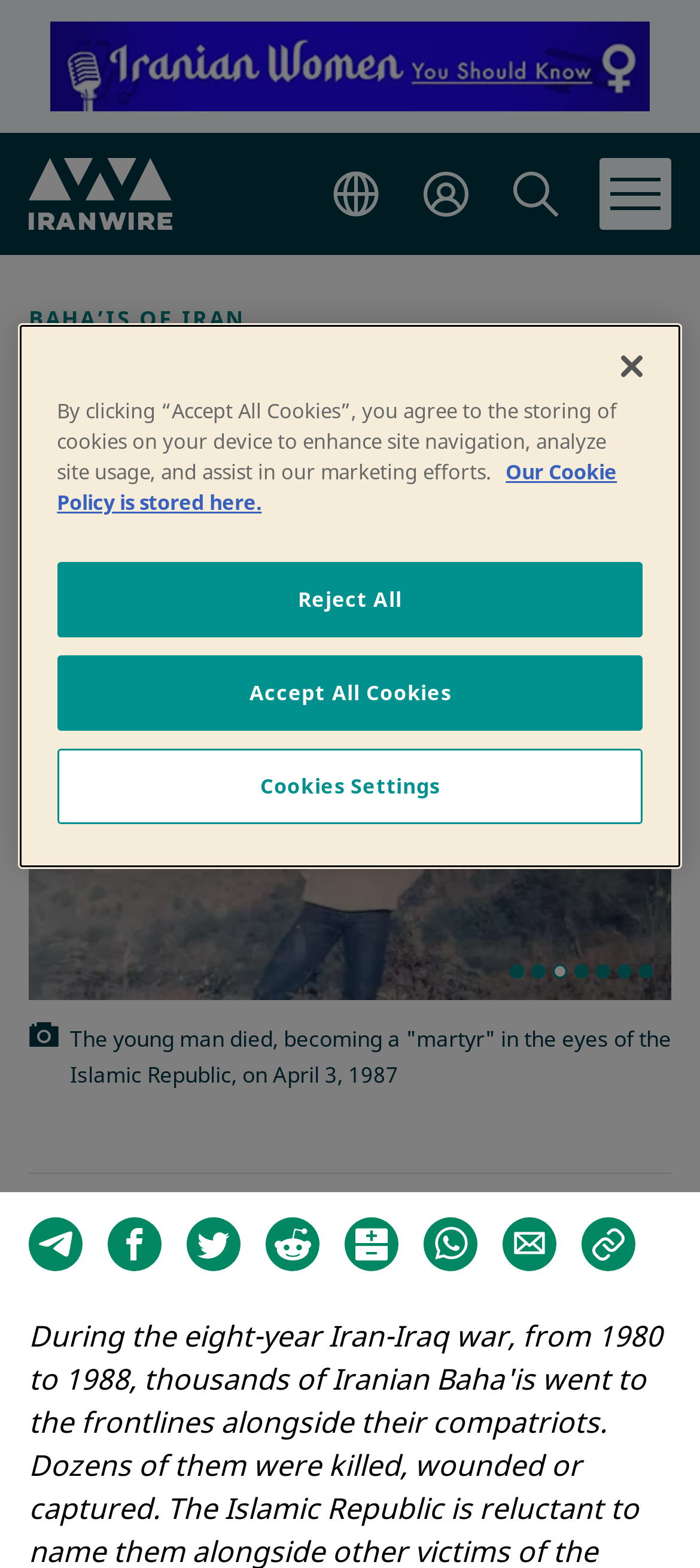Provide the bounding box coordinates for the UI element that is described by this text: "Kian Sabeti". The coordinates should be in the form of four float numbers between 0 and 1: [left, top, right, bottom].

[0.041, 0.358, 0.27, 0.378]